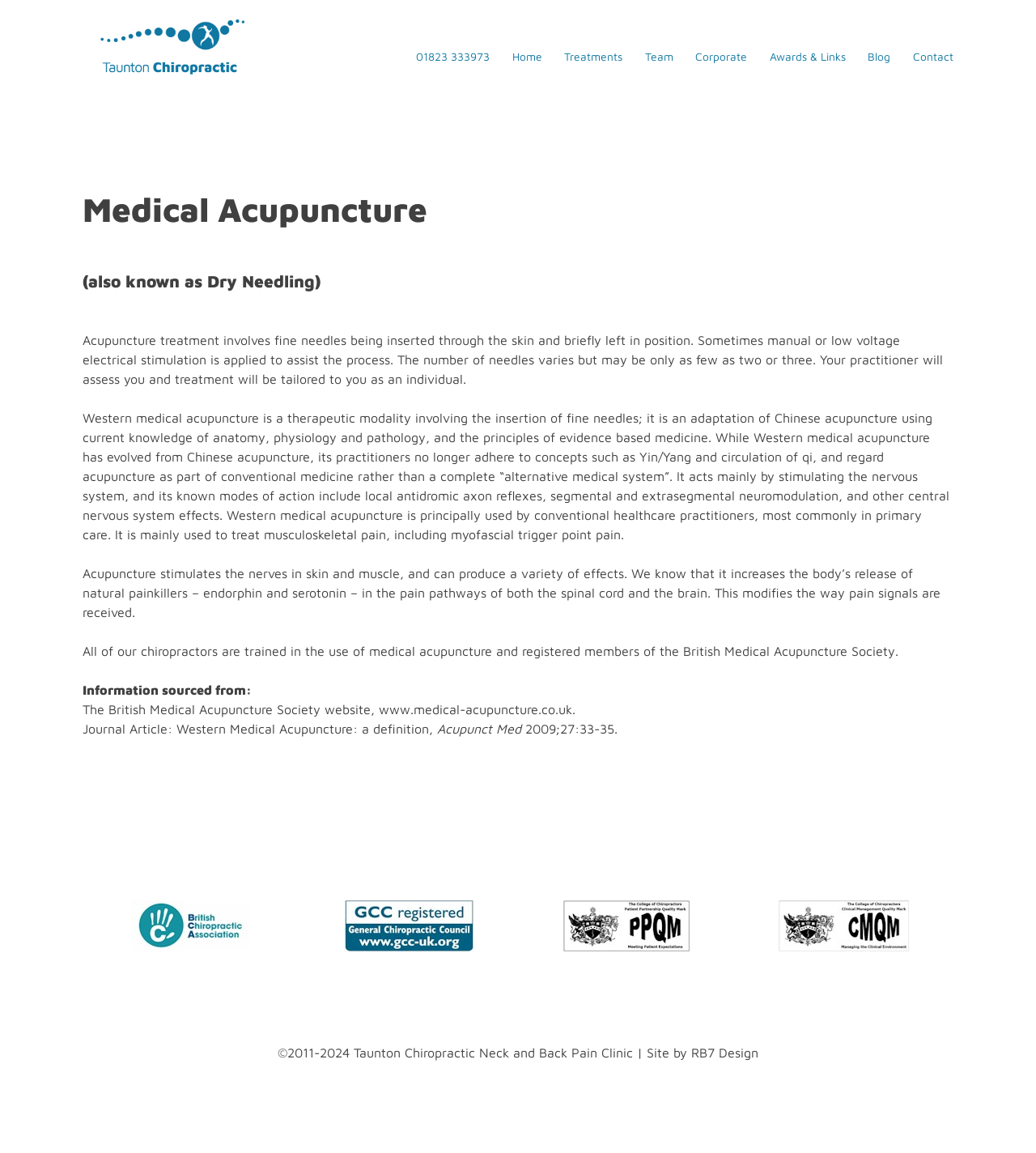Offer an in-depth caption of the entire webpage.

This webpage is about Medical Acupuncture at Taunton Chiropractic. At the top left, there is a logo of Taunton Chiropractic, accompanied by a link to the clinic's homepage. Next to it, there is a heading that reads "Neck & Back Pain Clinic, Chiropractors in Taunton". 

Below this, there is a navigation menu with seven links: "Home", "Treatments", "Team", "Corporate", "Awards & Links", "Blog", and "Contact". 

The main content of the page is divided into sections. The first section has a heading "Medical Acupuncture" and a subheading "(also known as Dry Needling)". This is followed by a paragraph explaining the process of acupuncture treatment. 

The next section explains Western medical acupuncture, its principles, and its uses. This is followed by another section that describes how acupuncture stimulates the nerves and produces various effects. 

There is also a section that mentions that all chiropractors at Taunton Chiropractic are trained in medical acupuncture and are registered members of the British Medical Acupuncture Society. 

The page also cites its sources of information, including the British Medical Acupuncture Society website and a journal article. 

At the bottom of the page, there are four logos of organizations that Taunton Chiropractic is a member of or registered with, including the British Chiropractic Association, the General Chiropractic Council, and the College of Chiropractors. 

Finally, there is a copyright notice and a link to the website designer, RB7 Design.